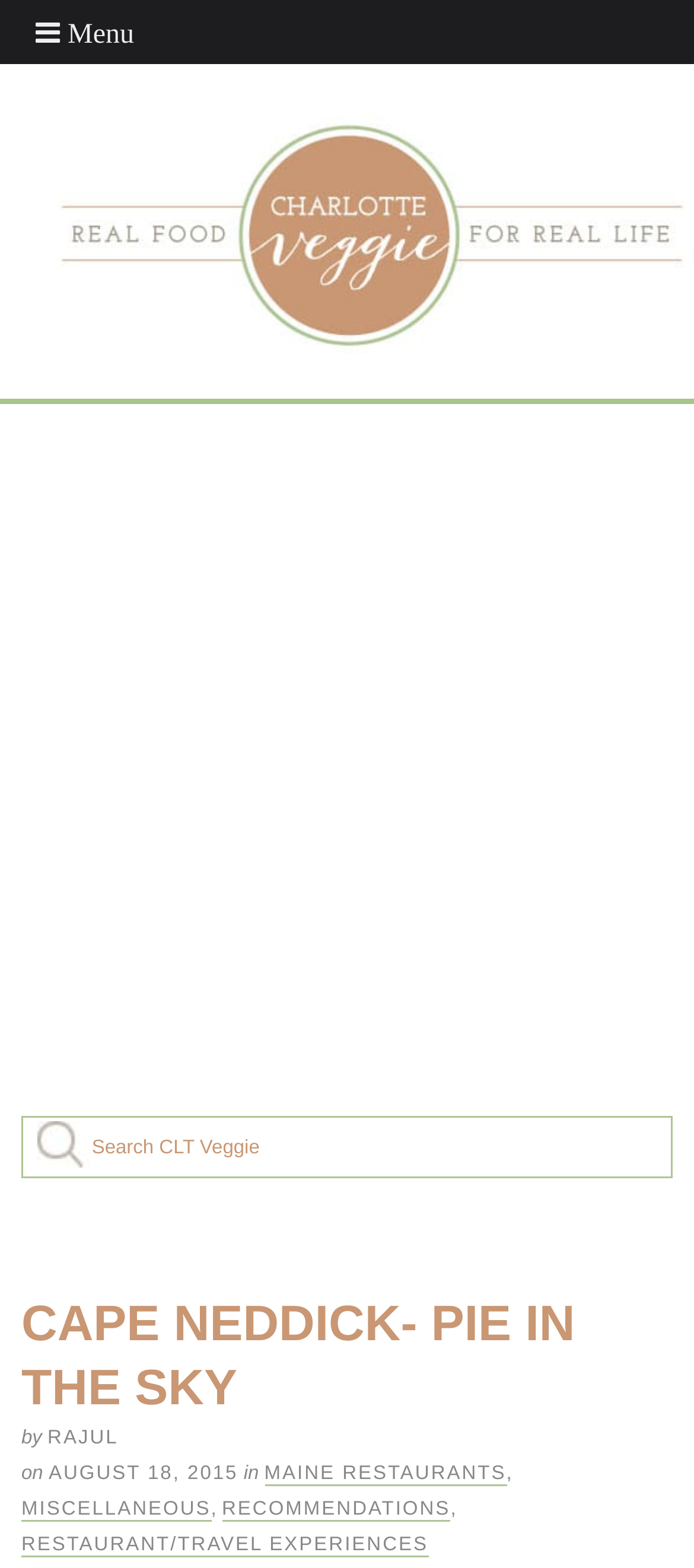What is the name of the blog?
Based on the screenshot, answer the question with a single word or phrase.

Charlotte Veggie